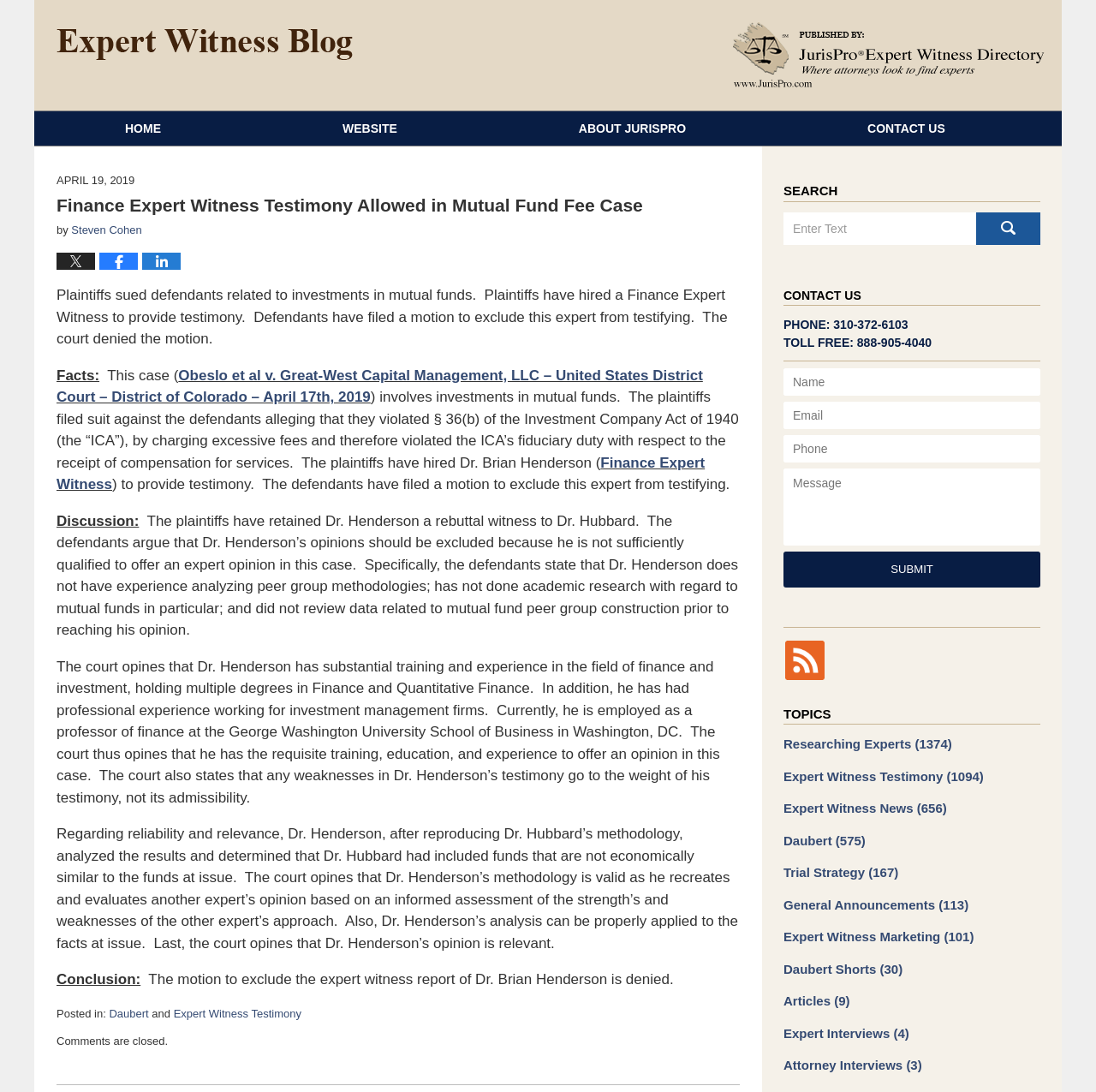What is the name of the expert witness in this case?
Refer to the screenshot and respond with a concise word or phrase.

Dr. Brian Henderson